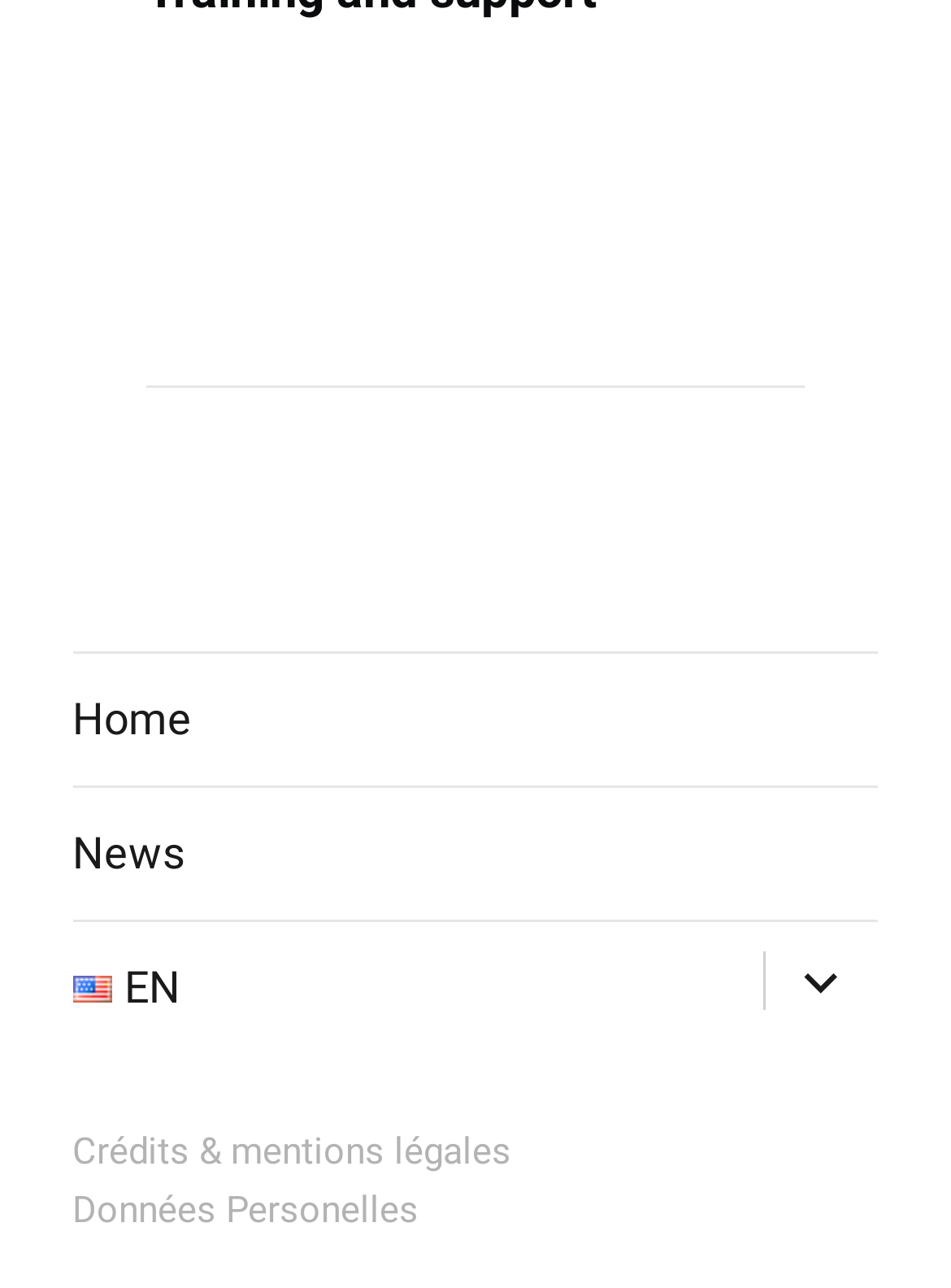What is the position of the 'Crédits & mentions légales' link?
Please provide a comprehensive answer based on the contents of the image.

I compared the y1 and y2 coordinates of the 'Crédits & mentions légales' link with the footer primary menu and found that it is positioned below the menu.